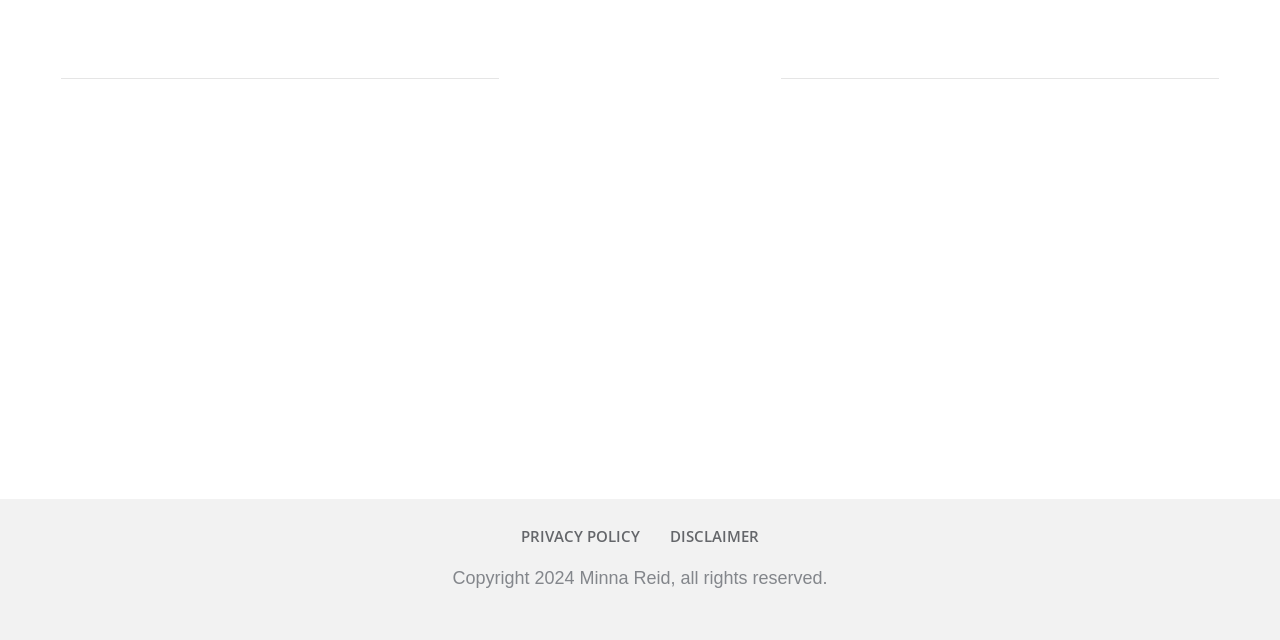Extract the bounding box for the UI element that matches this description: "Disclaimer".

[0.523, 0.815, 0.593, 0.862]